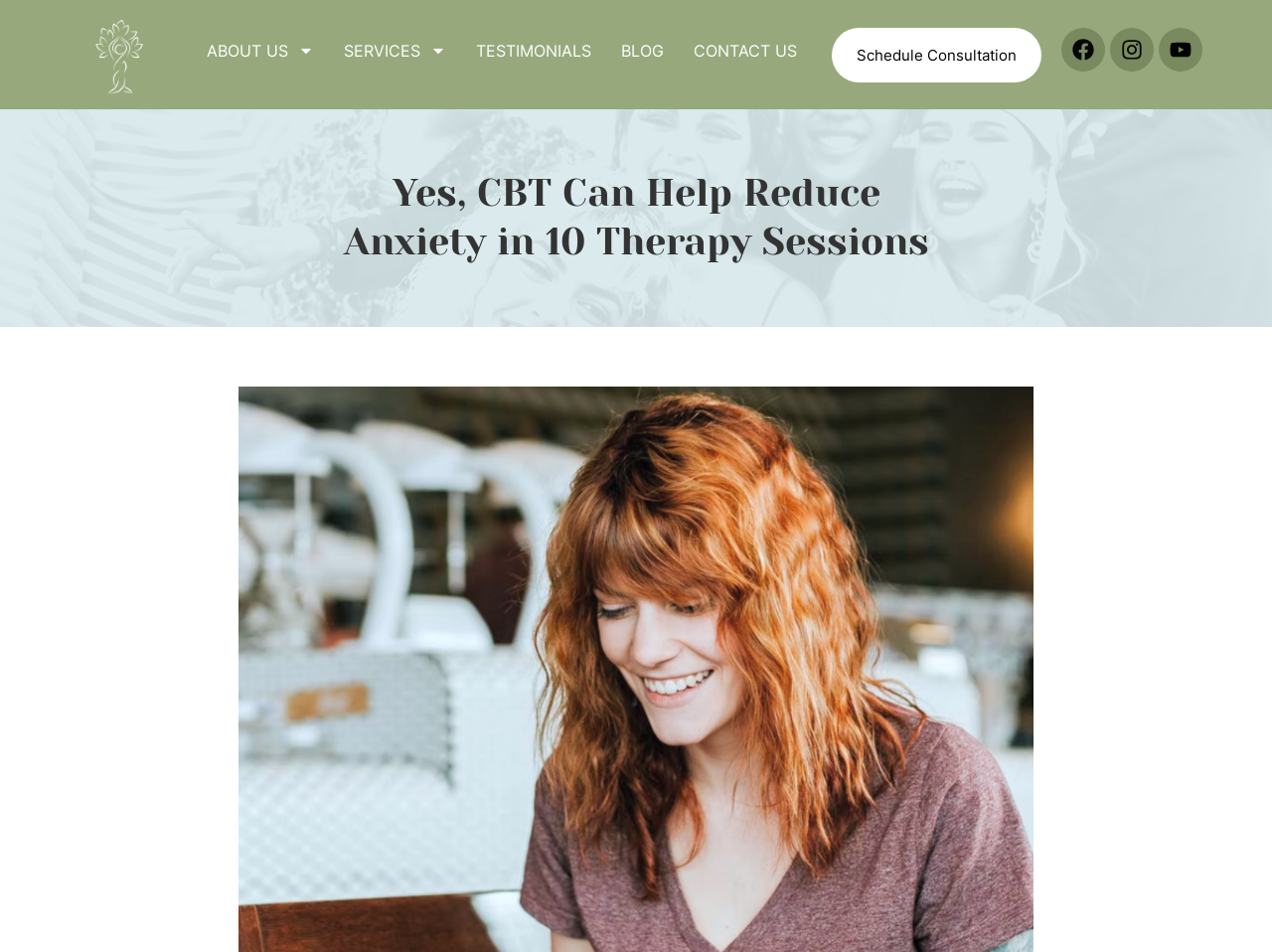Extract the bounding box coordinates for the UI element described by the text: "About Us". The coordinates should be in the form of [left, top, right, bottom] with values between 0 and 1.

[0.151, 0.029, 0.259, 0.077]